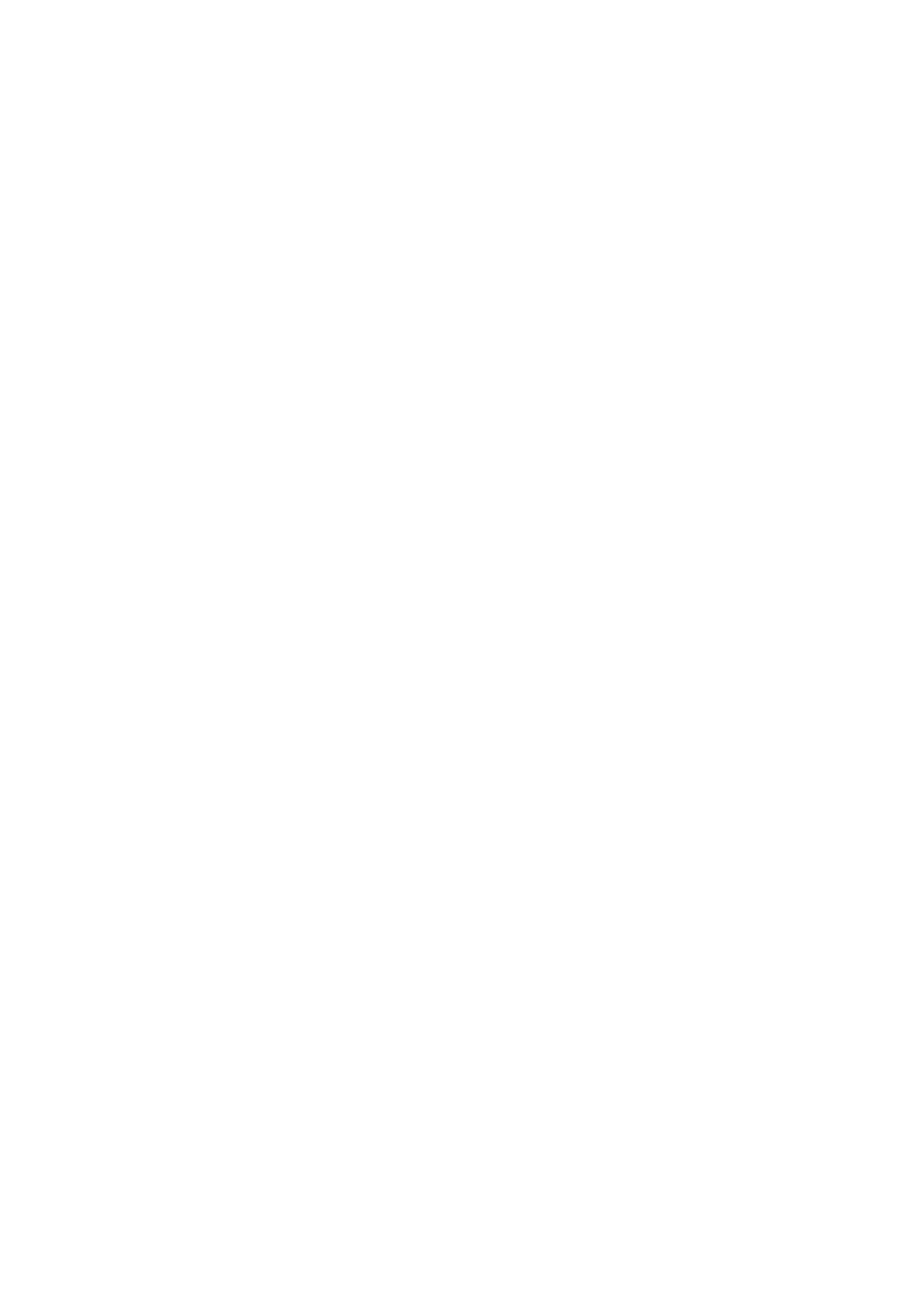Locate the bounding box coordinates of the clickable element to fulfill the following instruction: "Contact the administrator by email". Provide the coordinates as four float numbers between 0 and 1 in the format [left, top, right, bottom].

[0.041, 0.2, 0.396, 0.237]